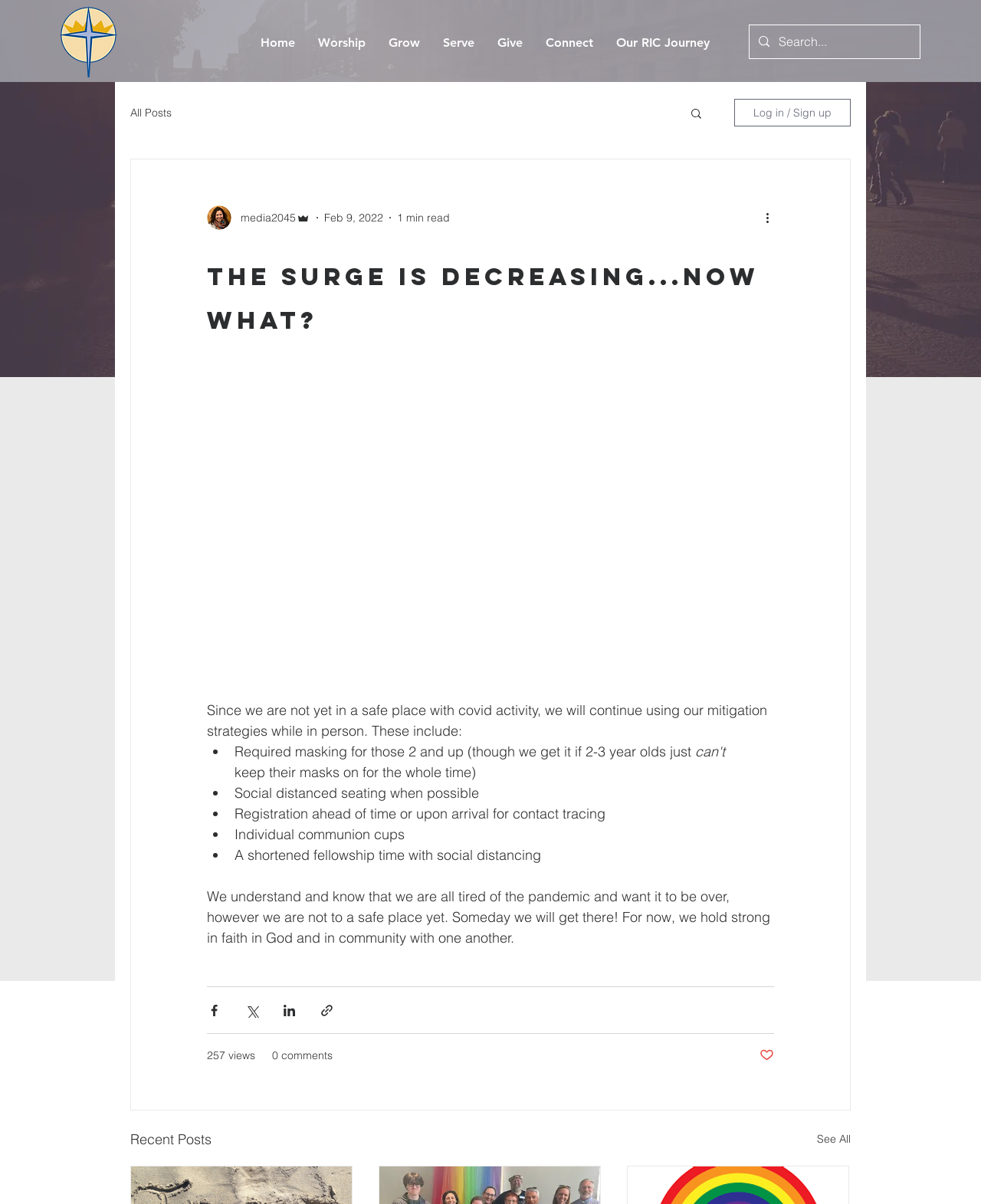Pinpoint the bounding box coordinates of the area that should be clicked to complete the following instruction: "Read more about The Surge is Decreasing...Now What?". The coordinates must be given as four float numbers between 0 and 1, i.e., [left, top, right, bottom].

[0.211, 0.208, 0.789, 0.281]